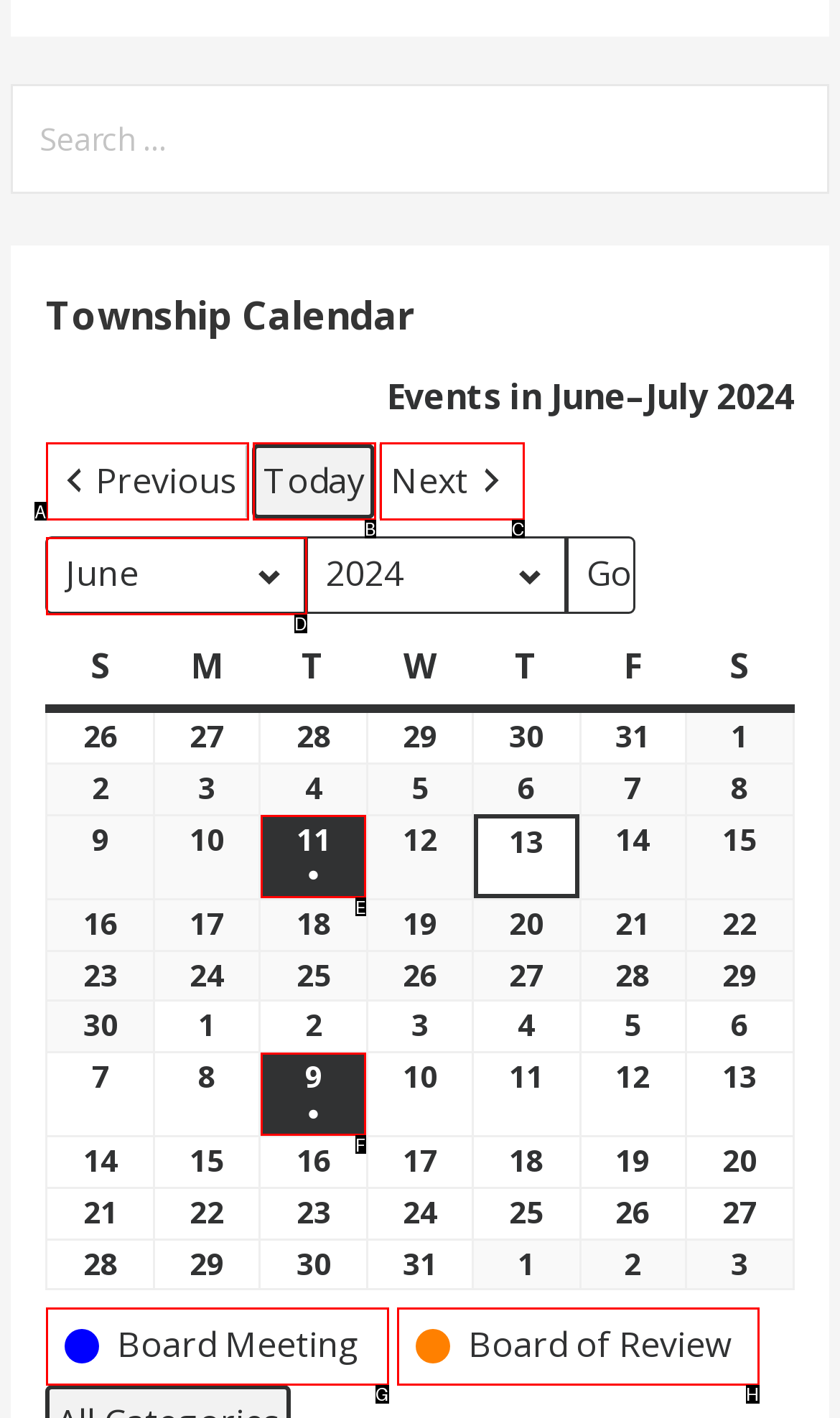Tell me which letter corresponds to the UI element that should be clicked to fulfill this instruction: Read the poem 'Supergirl’s Last Will and Testament'
Answer using the letter of the chosen option directly.

None